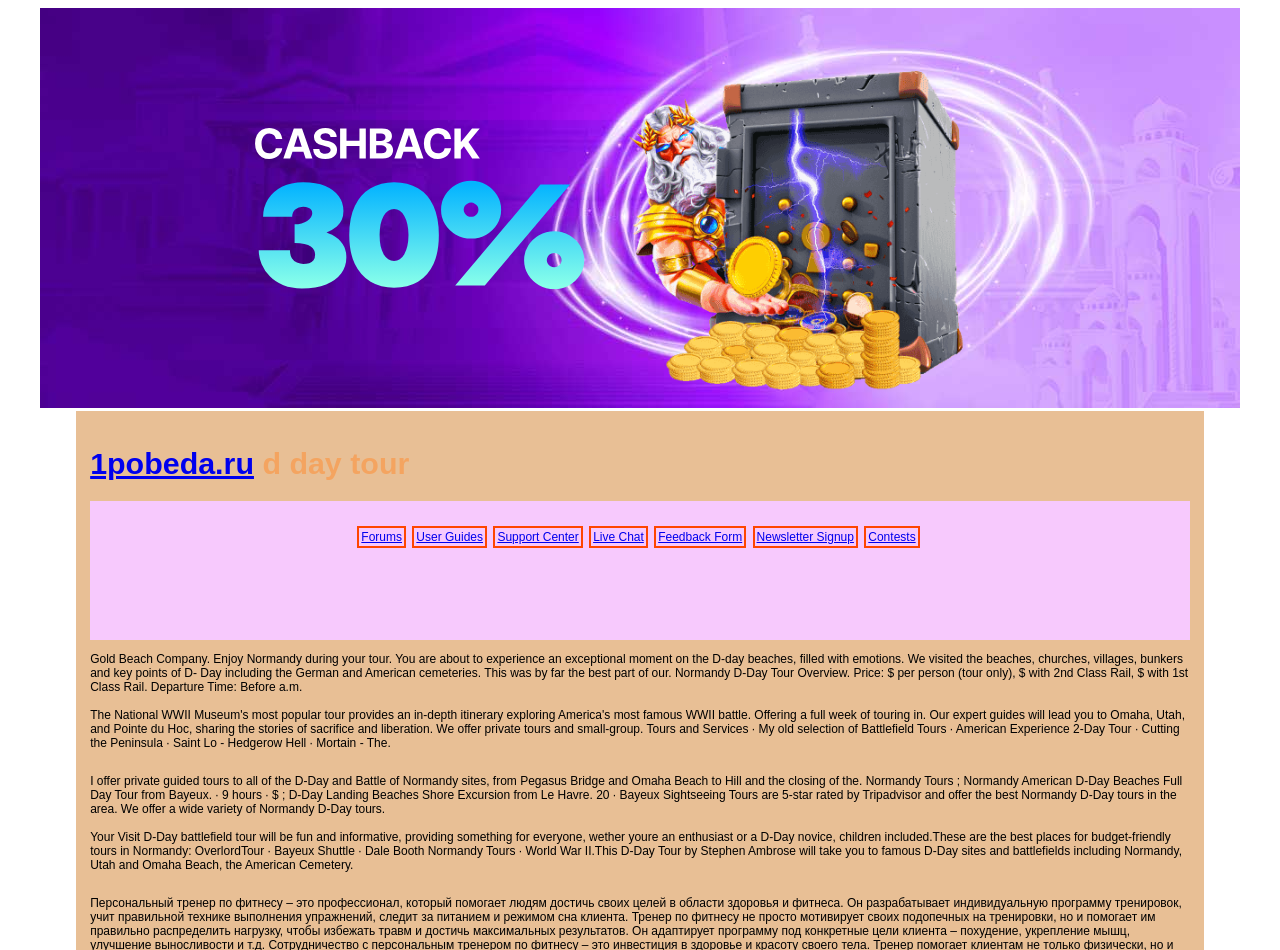Please specify the bounding box coordinates of the region to click in order to perform the following instruction: "Go to the forums".

[0.282, 0.558, 0.314, 0.573]